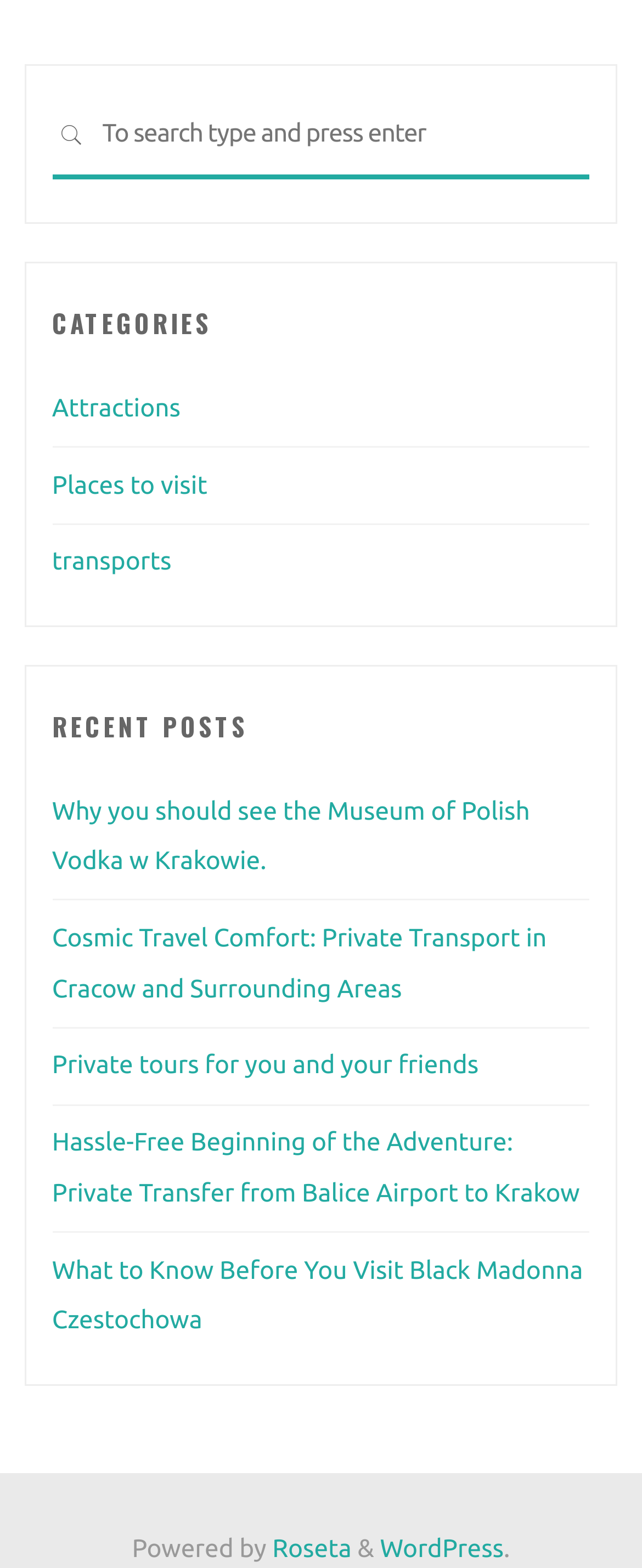Using the description "Places to visit", locate and provide the bounding box of the UI element.

[0.081, 0.3, 0.323, 0.318]